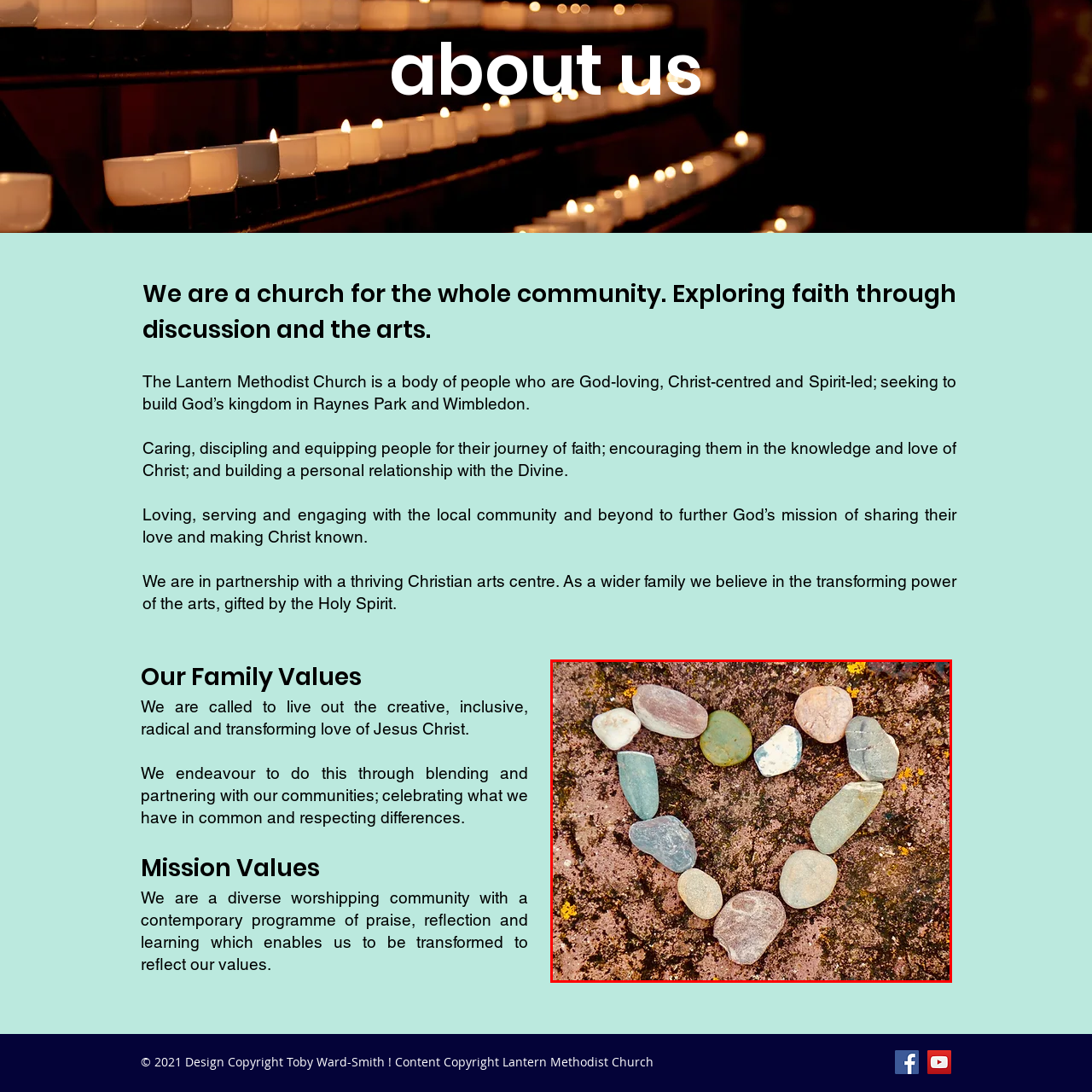Study the image inside the red outline, What is growing on the surface? 
Respond with a brief word or phrase.

Moss and lichen